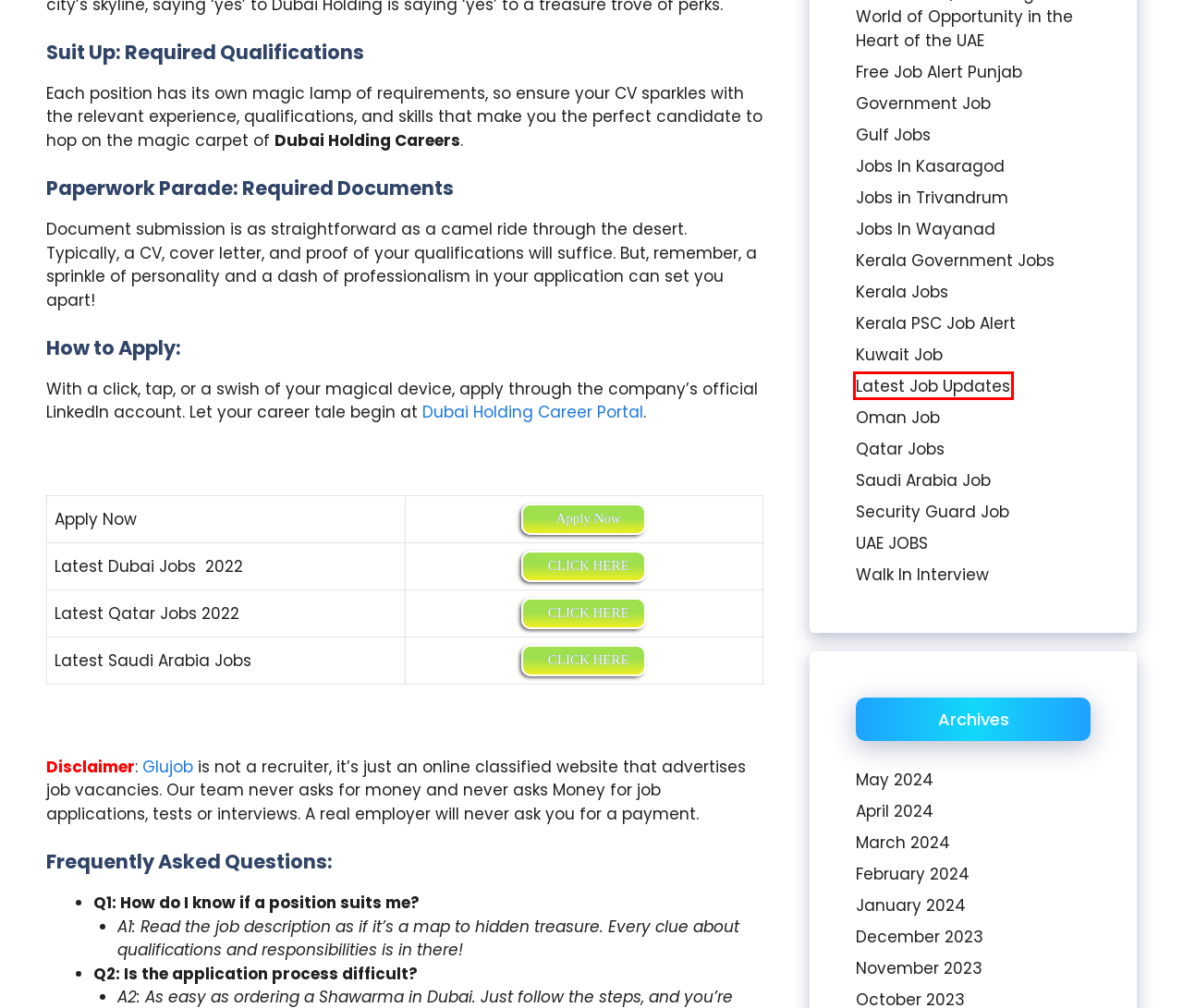You have a screenshot of a webpage with a red bounding box around a UI element. Determine which webpage description best matches the new webpage that results from clicking the element in the bounding box. Here are the candidates:
A. Jobs in Trivandrum Archives - GluJob.com
B. December 2023 - GluJob.com
C. Latest Job Updates - GluJob.com
D. April 2024 - GluJob.com
E. Security Guard Job Archives - GluJob.com
F. Free Job Alert Punjab Archives - GluJob.com
G. Walk In Interview Archives - GluJob.com
H. Qatar Jobs - GluJob.com

C